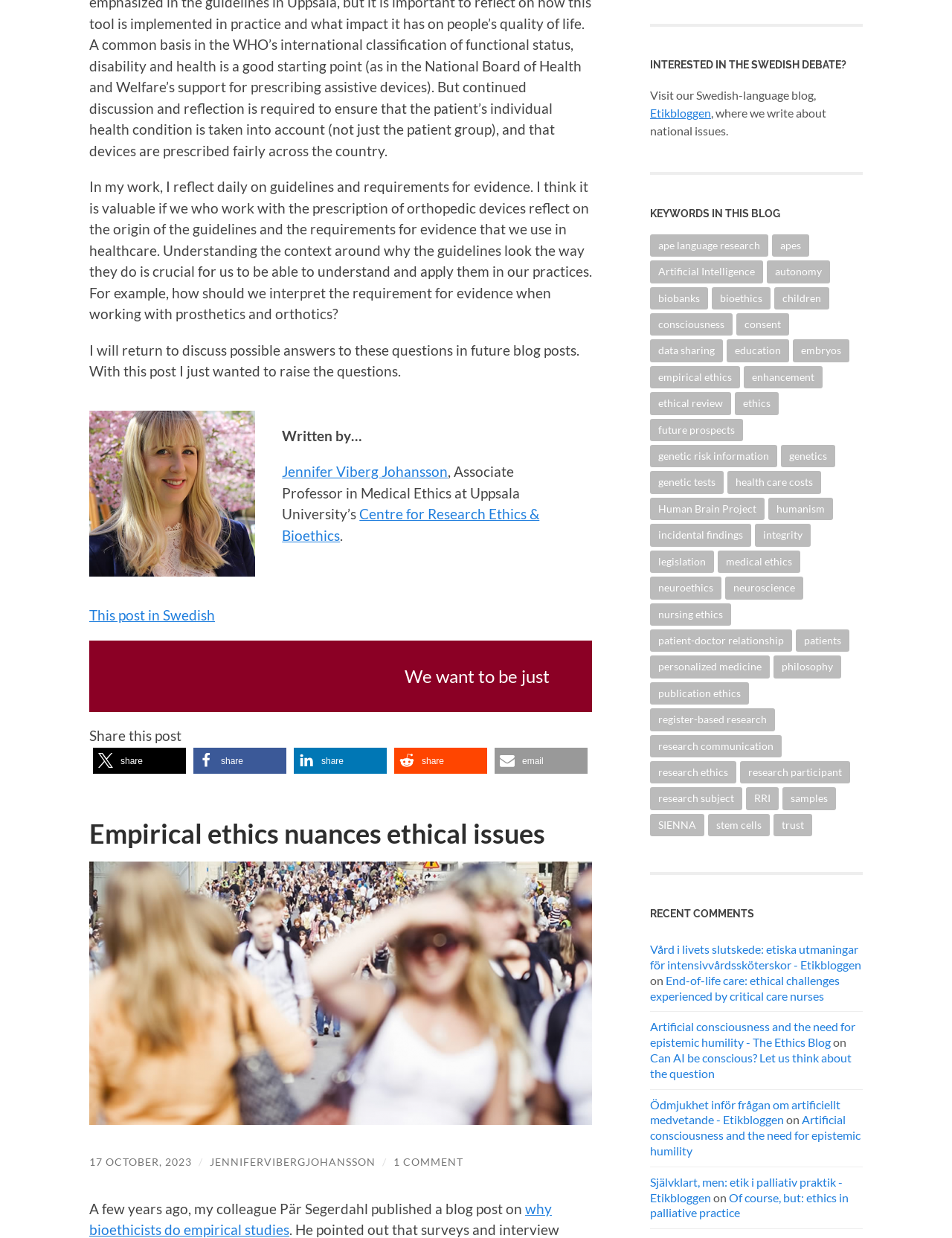What is the language of the original blog post?
Please provide a full and detailed response to the question.

The language of the original blog post can be determined by reading the text 'This post in Swedish' which is a link located below the blog post title and author information.